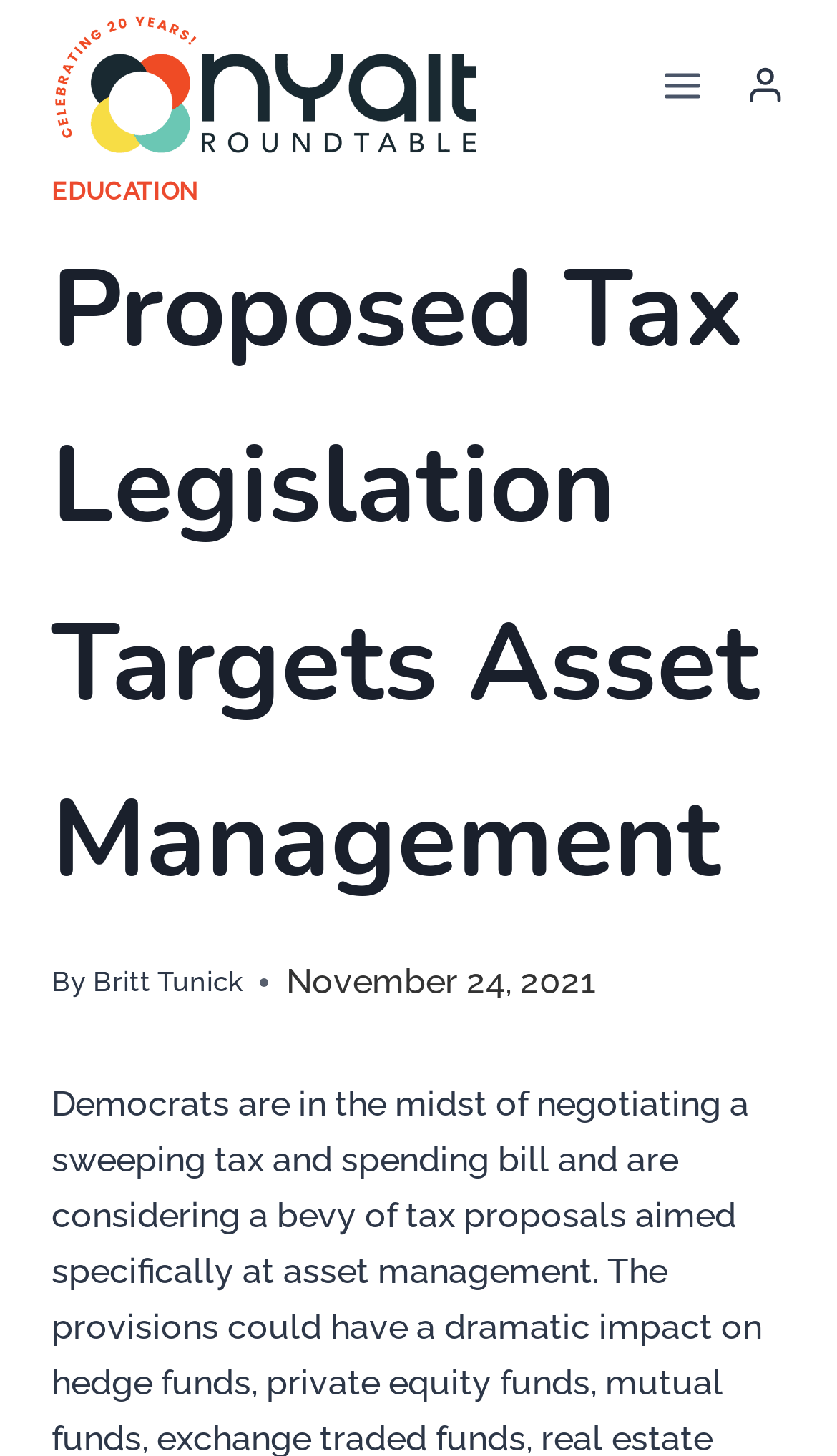What is the author of the article?
Answer the question using a single word or phrase, according to the image.

Britt Tunick